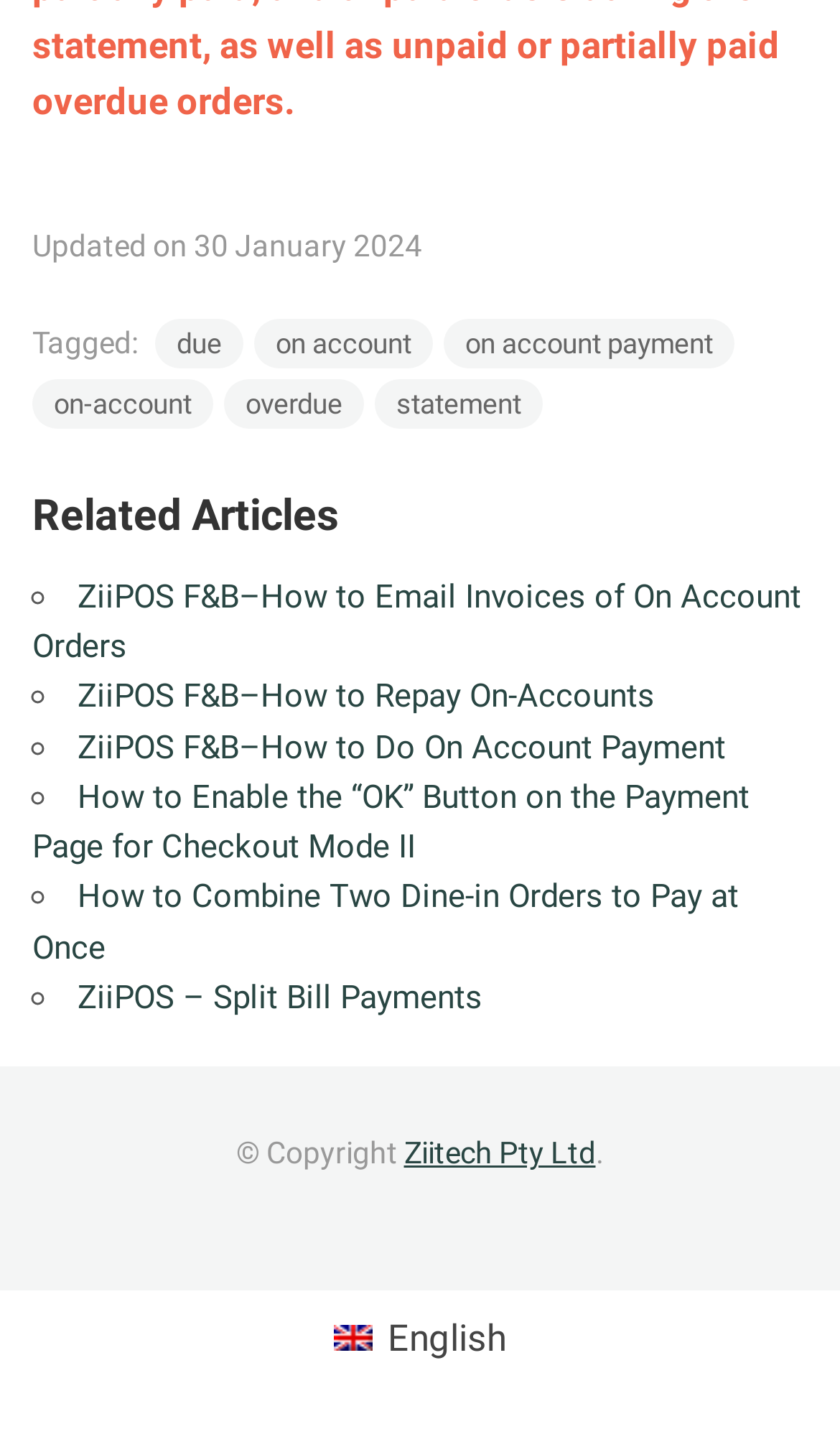Could you provide the bounding box coordinates for the portion of the screen to click to complete this instruction: "Read about on account payment"?

[0.528, 0.22, 0.874, 0.254]